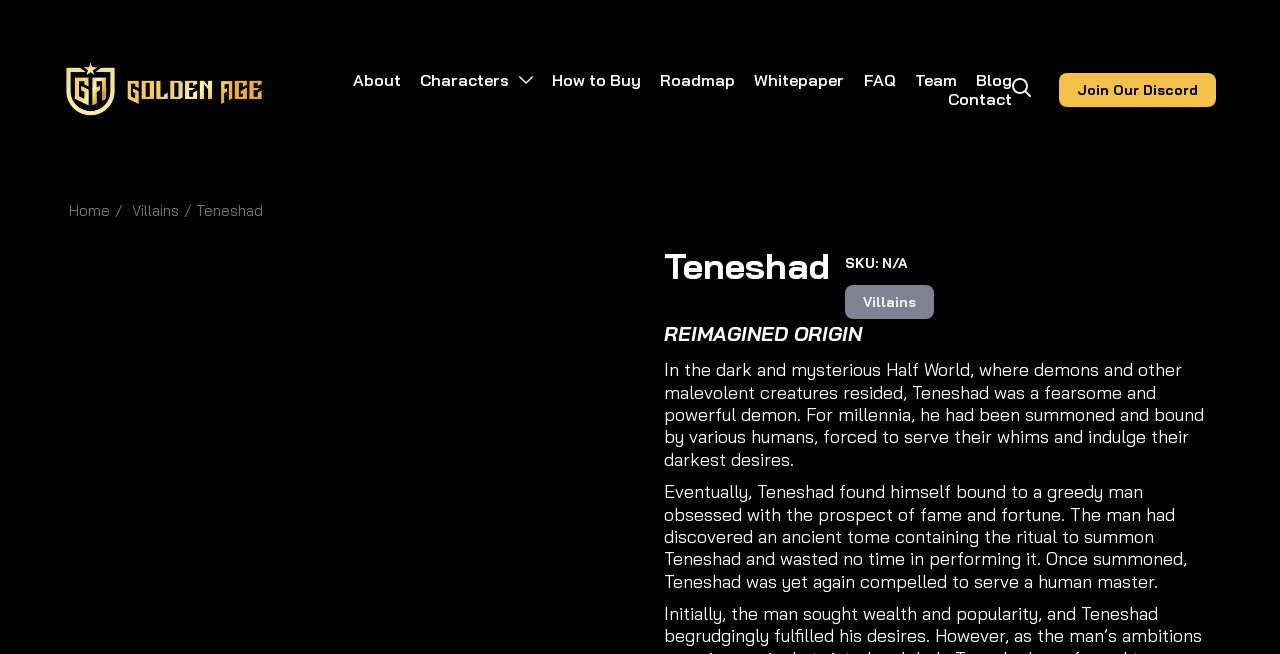Please specify the bounding box coordinates of the clickable region to carry out the following instruction: "read Teneshad's origin story". The coordinates should be four float numbers between 0 and 1, in the format [left, top, right, bottom].

[0.518, 0.548, 0.94, 0.72]